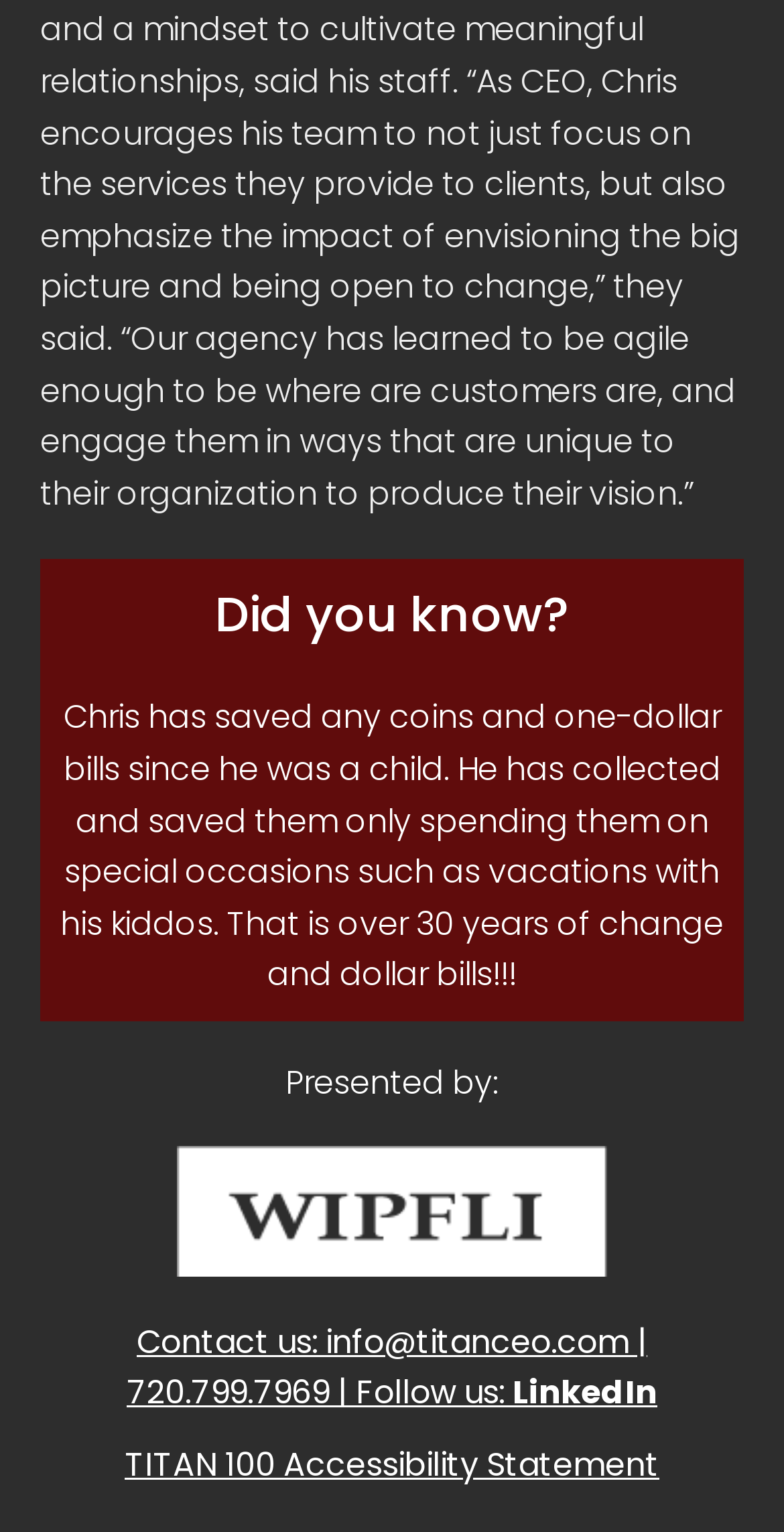Answer the question using only one word or a concise phrase: What social media platform is mentioned?

LinkedIn